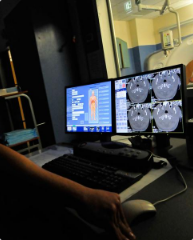Elaborate on all the features and components visible in the image.

The image depicts a medical professional operating a dual-monitor setup in a clinical environment. On the left screen, there appears to be a detailed interface displaying a human anatomy model alongside various diagnostic metrics and tools, indicative of a medical imaging or diagnostic software. The right screen features multiple scans arranged in a grid layout, likely showing CT or MRI images, which aid in the diagnosis and assessment of medical conditions. A keyboard and a computer mouse sit in front of the screens, suggesting active use. The setting is illuminated with soft lighting typical of a medical facility, enhancing the focus on the screens and the analysis being conducted.